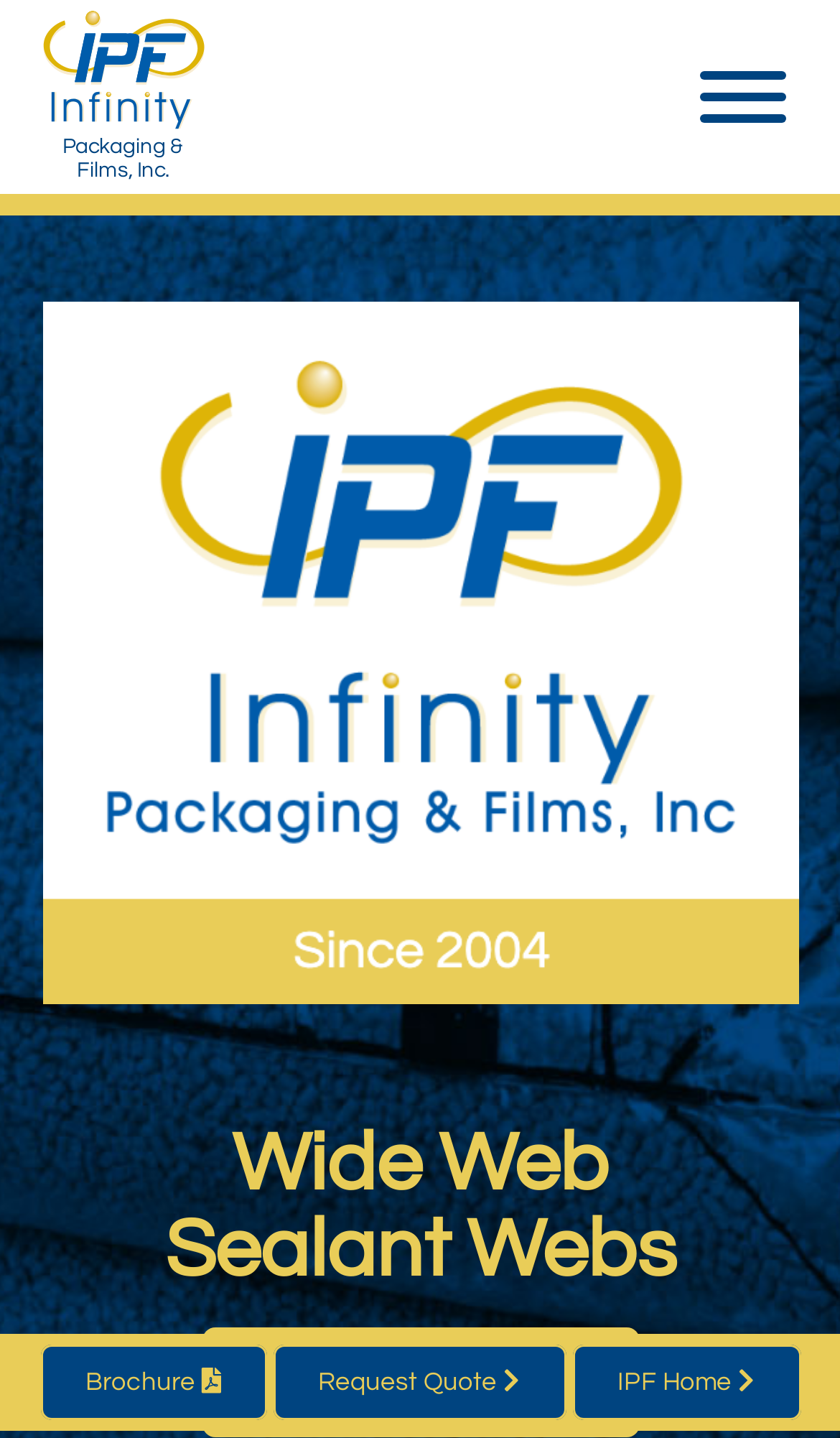Please respond to the question using a single word or phrase:
What is the purpose of the 'Toggle Menu' button?

To open or close the menu